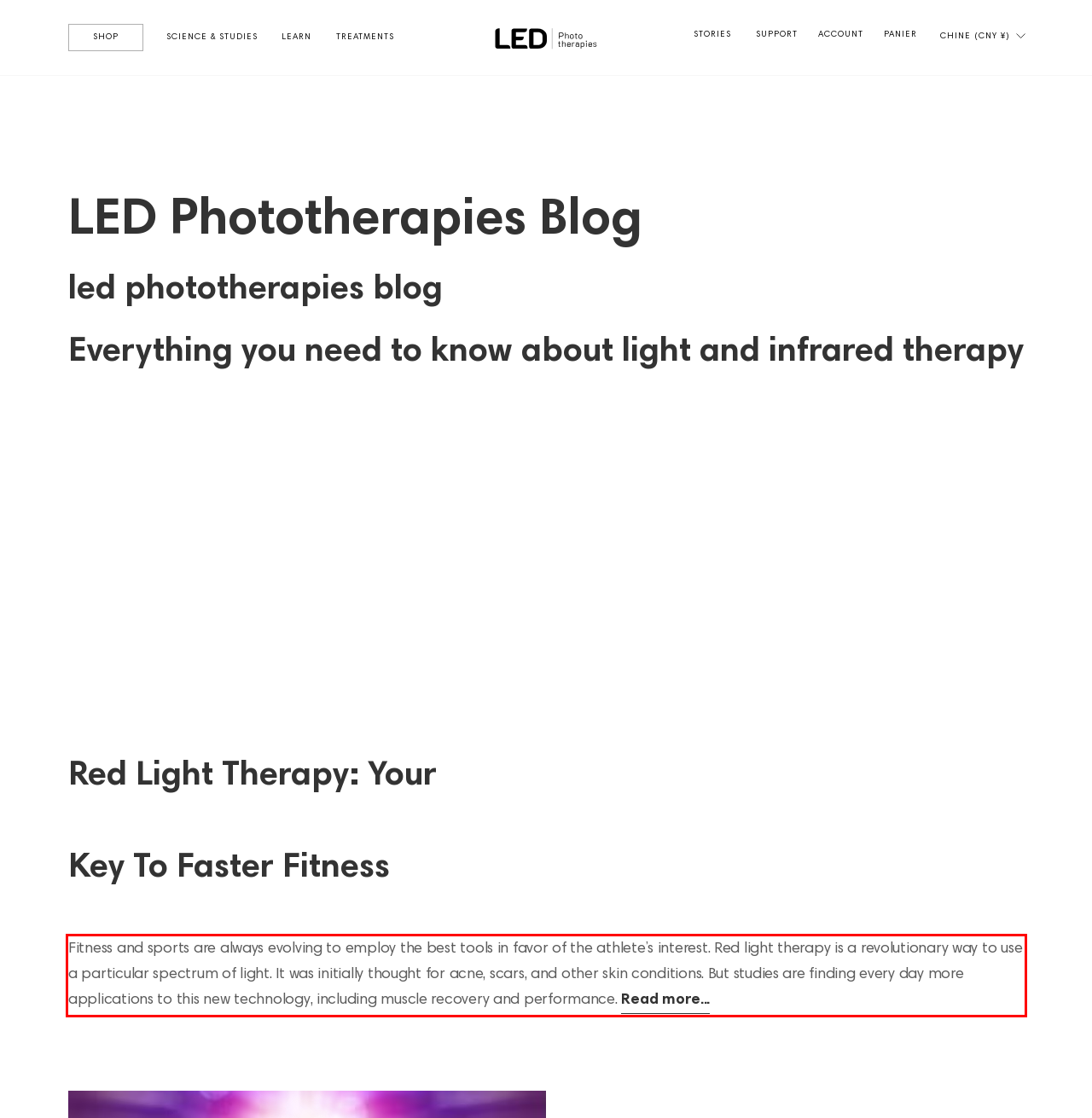Please identify and extract the text content from the UI element encased in a red bounding box on the provided webpage screenshot.

Fitness and sports are always evolving to employ the best tools in favor of the athlete’s interest. Red light therapy is a revolutionary way to use a particular spectrum of light. It was initially thought for acne, scars, and other skin conditions. But studies are finding every day more applications to this new technology, including muscle recovery and performance. Read more...